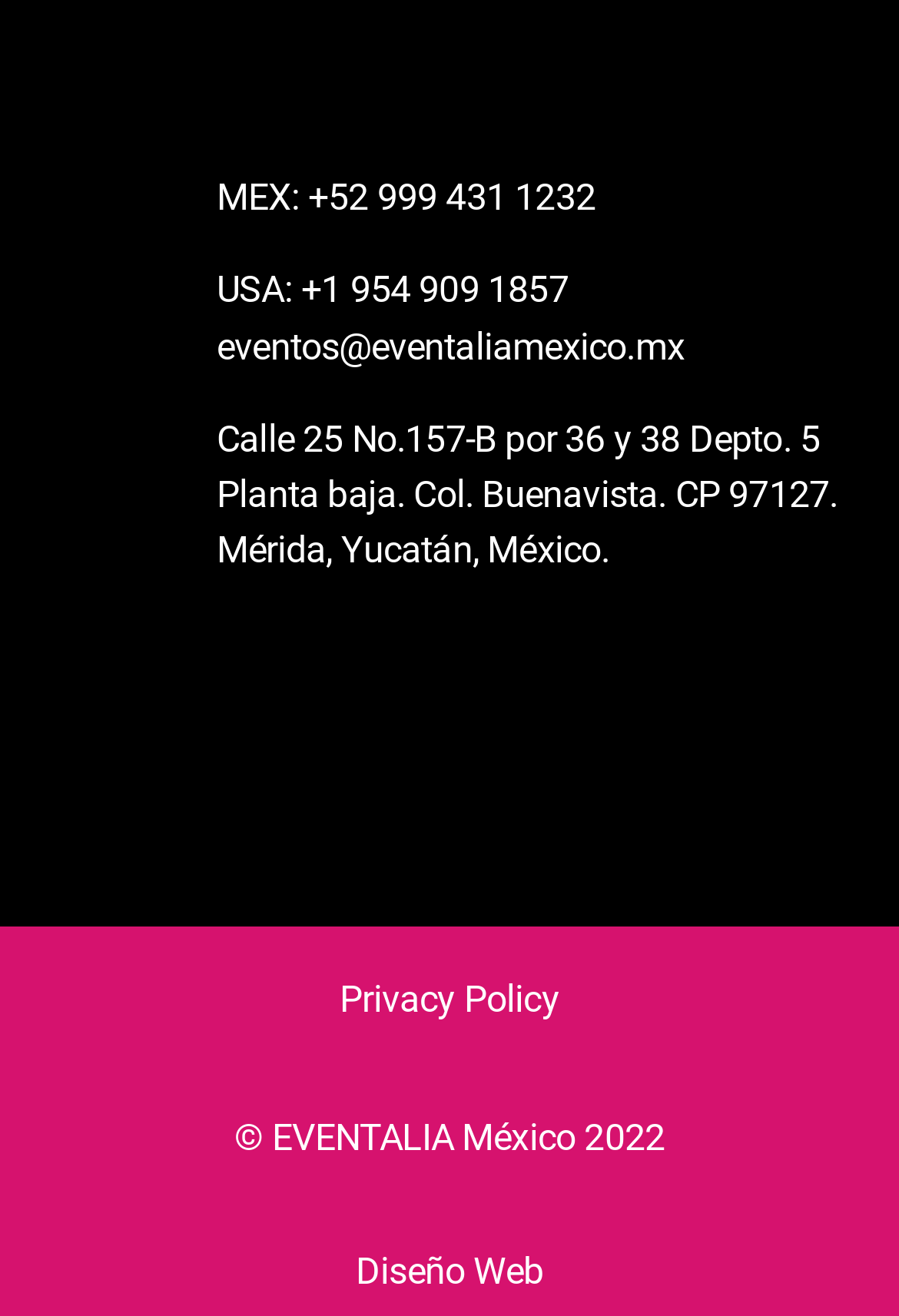Identify and provide the bounding box coordinates of the UI element described: "+52 999 431 1232". The coordinates should be formatted as [left, top, right, bottom], with each number being a float between 0 and 1.

[0.343, 0.134, 0.662, 0.167]